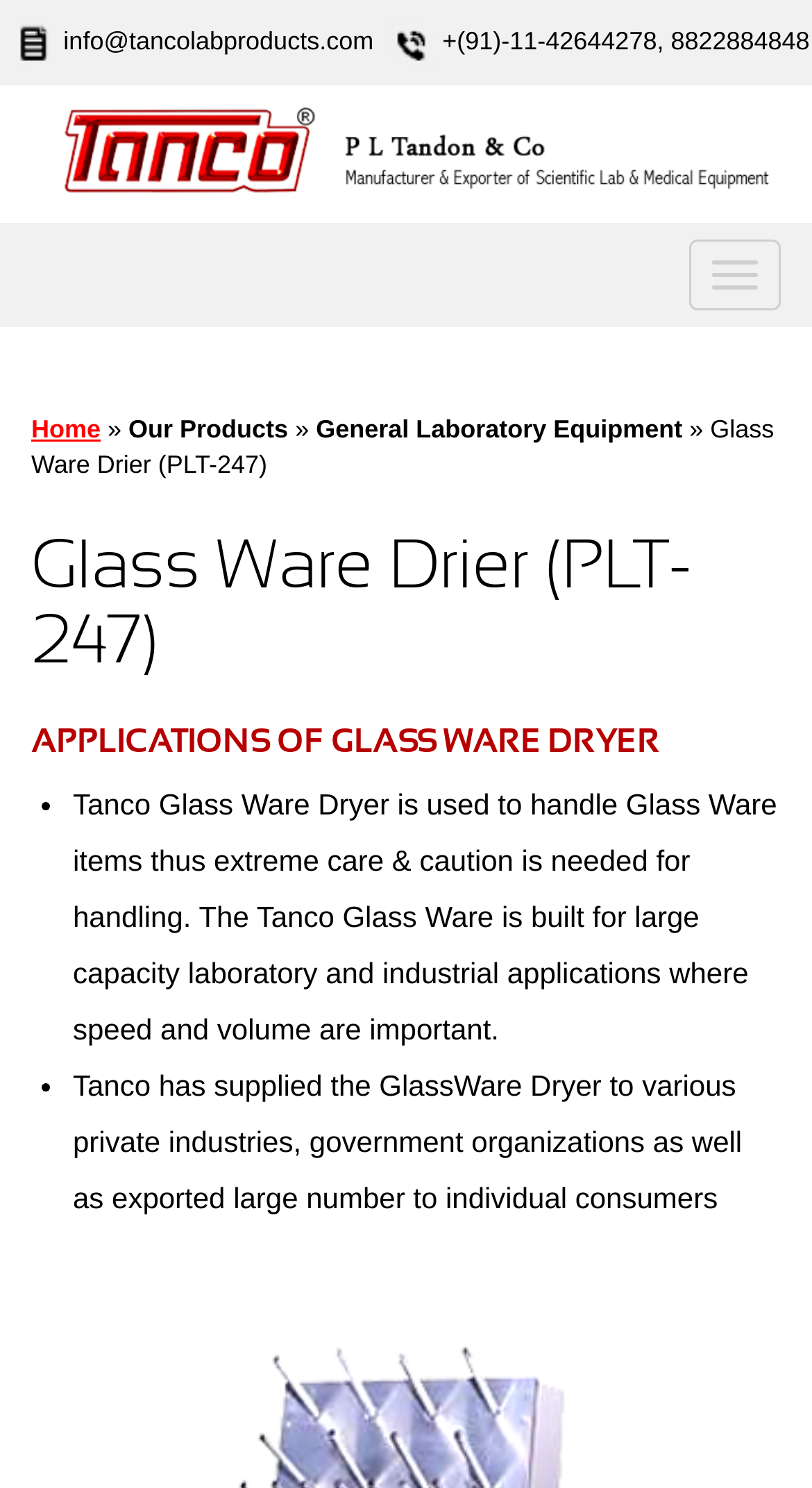Please extract the primary headline from the webpage.

Glass Ware Drier (PLT-247)